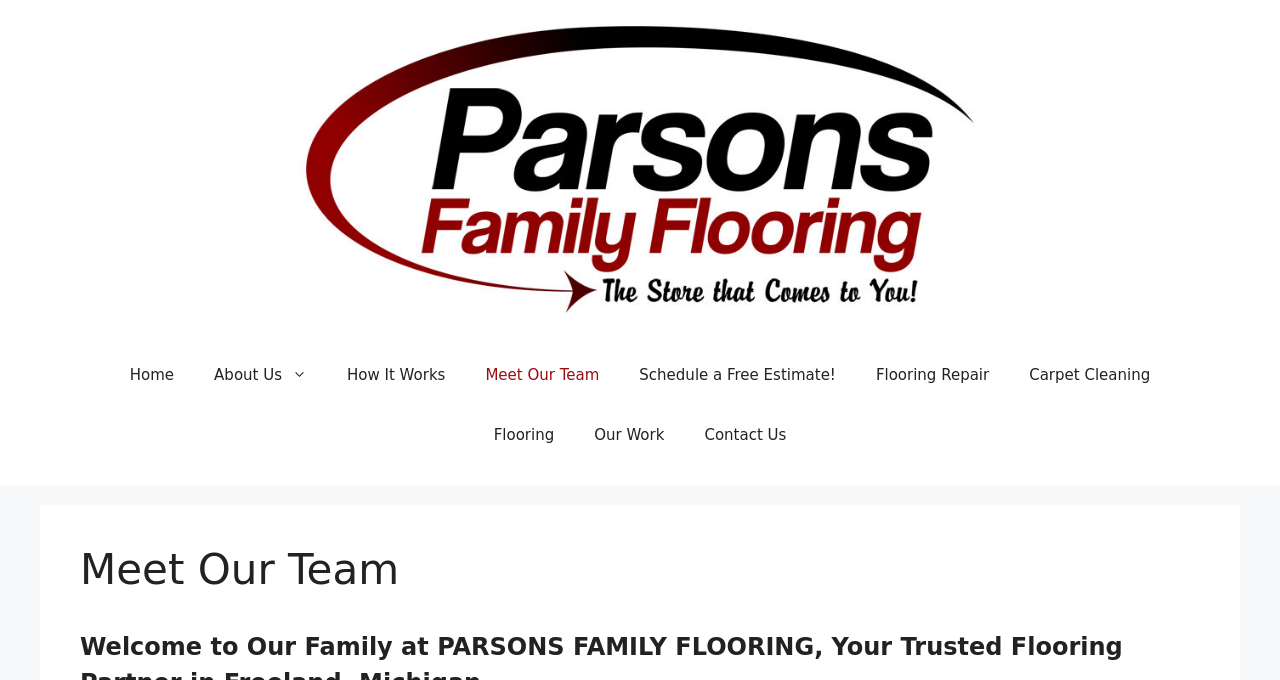Please find the bounding box coordinates of the element that must be clicked to perform the given instruction: "View the 'Meet Our Team' page". The coordinates should be four float numbers from 0 to 1, i.e., [left, top, right, bottom].

[0.364, 0.507, 0.484, 0.595]